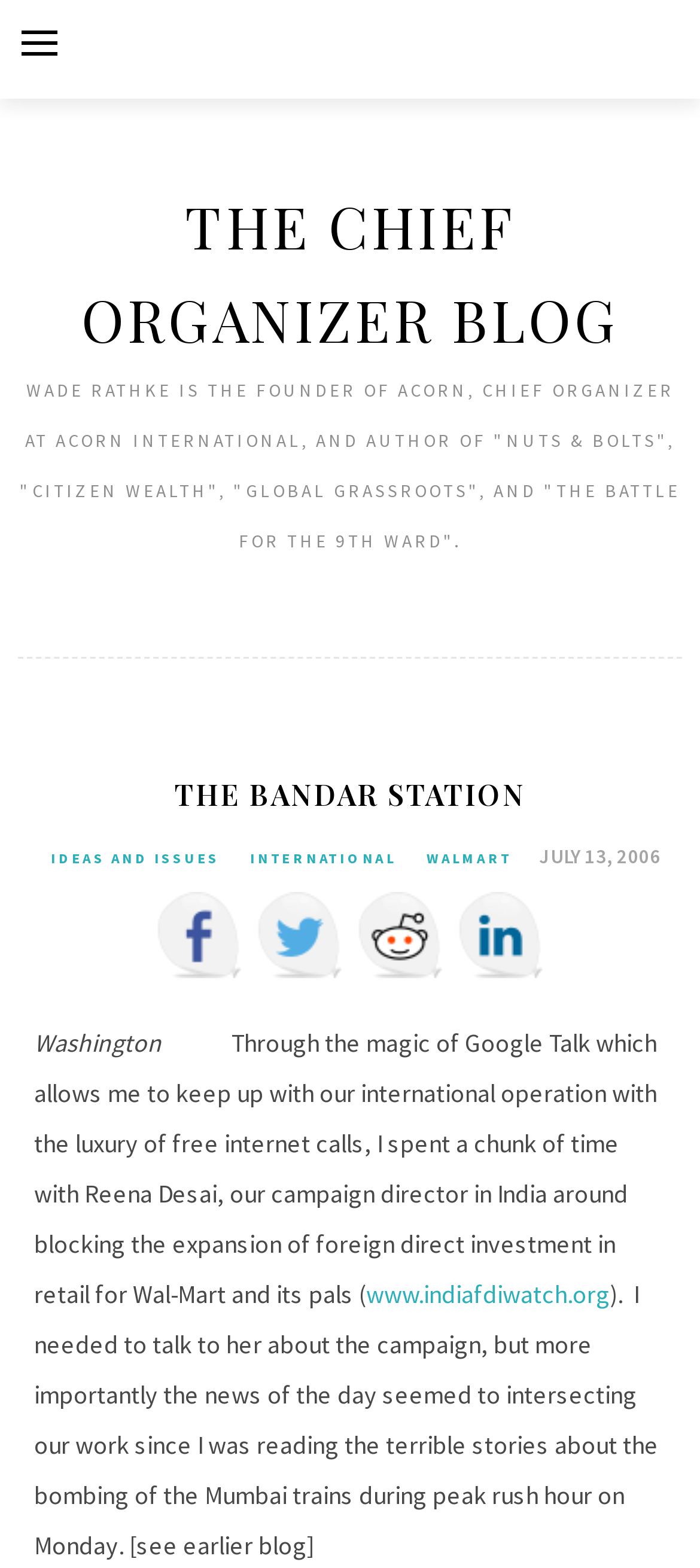Use one word or a short phrase to answer the question provided: 
What is the event mentioned in the blog post that occurred on Monday?

Bombing of the Mumbai trains